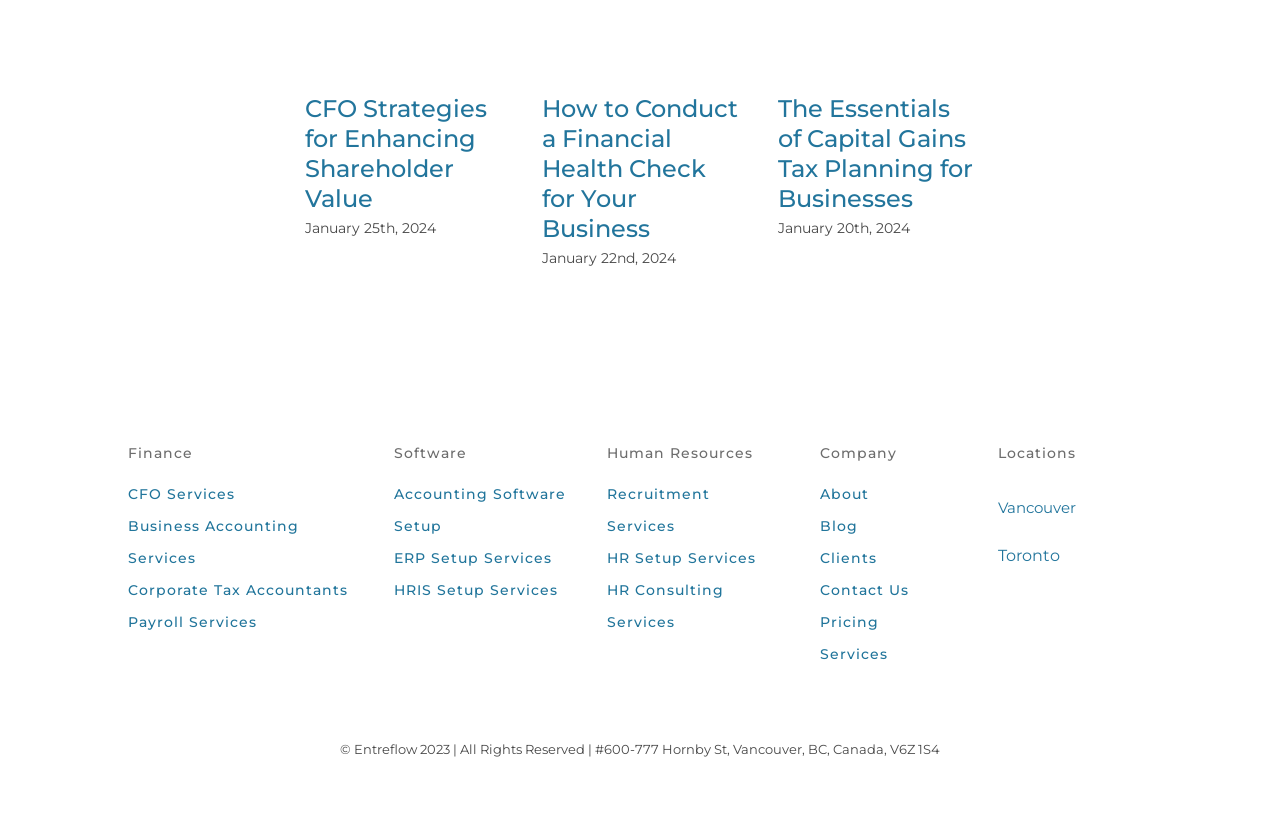Please provide the bounding box coordinates for the element that needs to be clicked to perform the following instruction: "Navigate to Business Accounting Services". The coordinates should be given as four float numbers between 0 and 1, i.e., [left, top, right, bottom].

[0.1, 0.616, 0.276, 0.693]